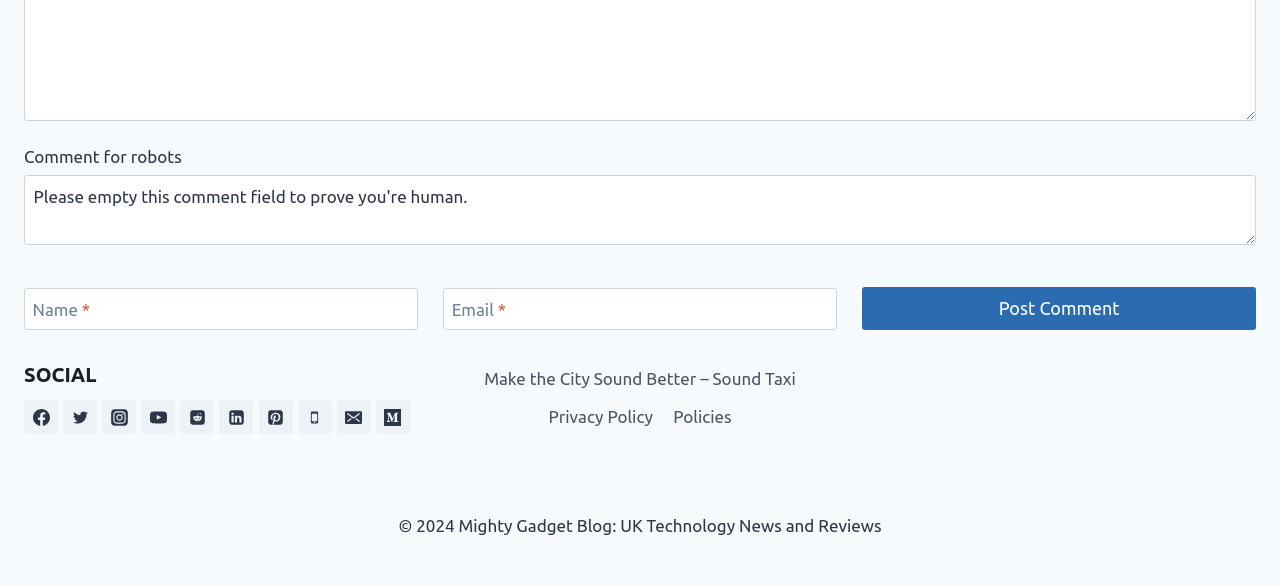Identify the bounding box coordinates of the clickable section necessary to follow the following instruction: "Check the Privacy Policy". The coordinates should be presented as four float numbers from 0 to 1, i.e., [left, top, right, bottom].

[0.42, 0.679, 0.518, 0.742]